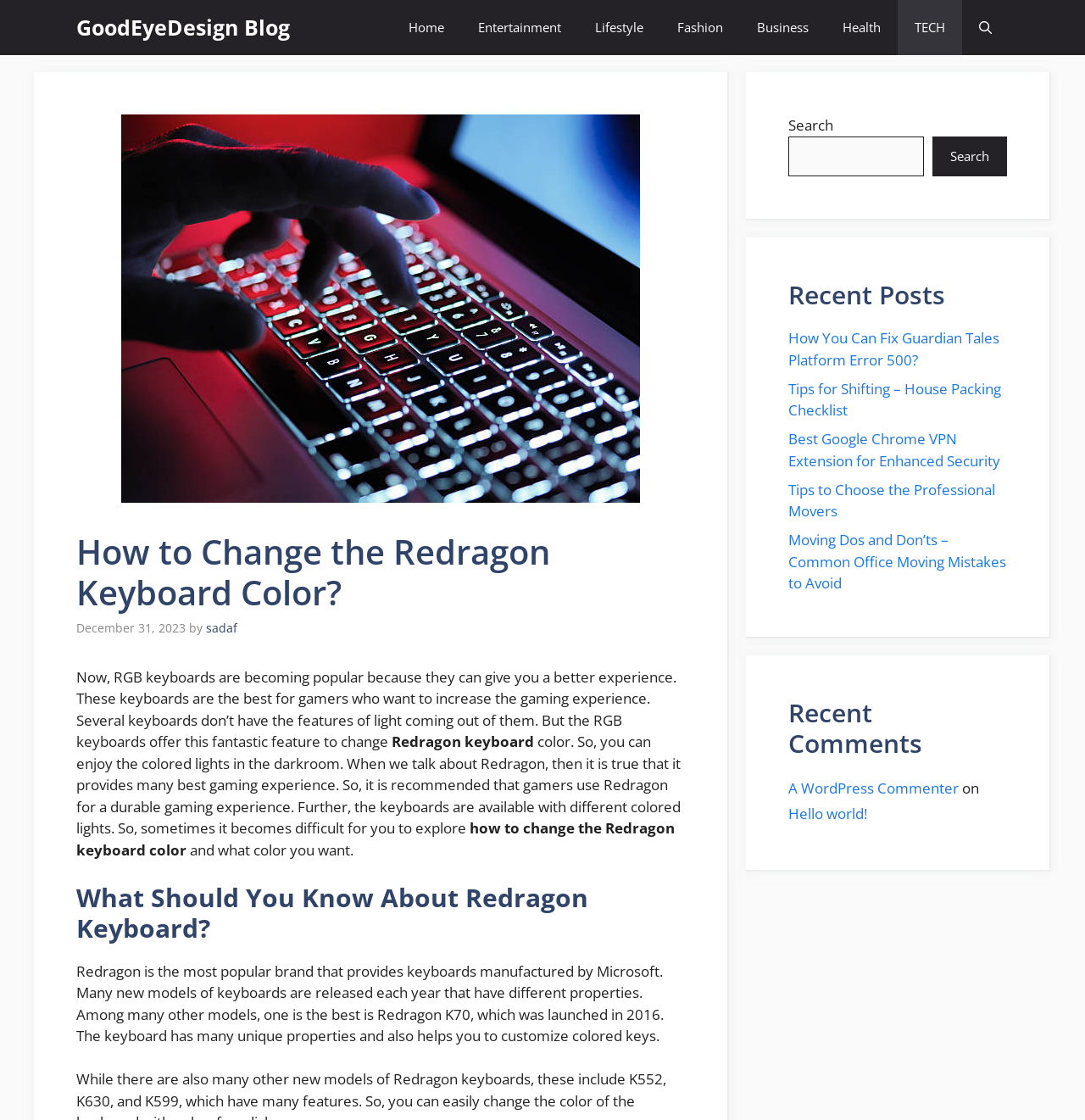Using the information in the image, give a detailed answer to the following question: What is the brand of keyboard discussed in the article?

The article discusses how to change the color of a Redragon keyboard, and it provides information about the features and properties of Redragon keyboards, including the Redragon K70 model.